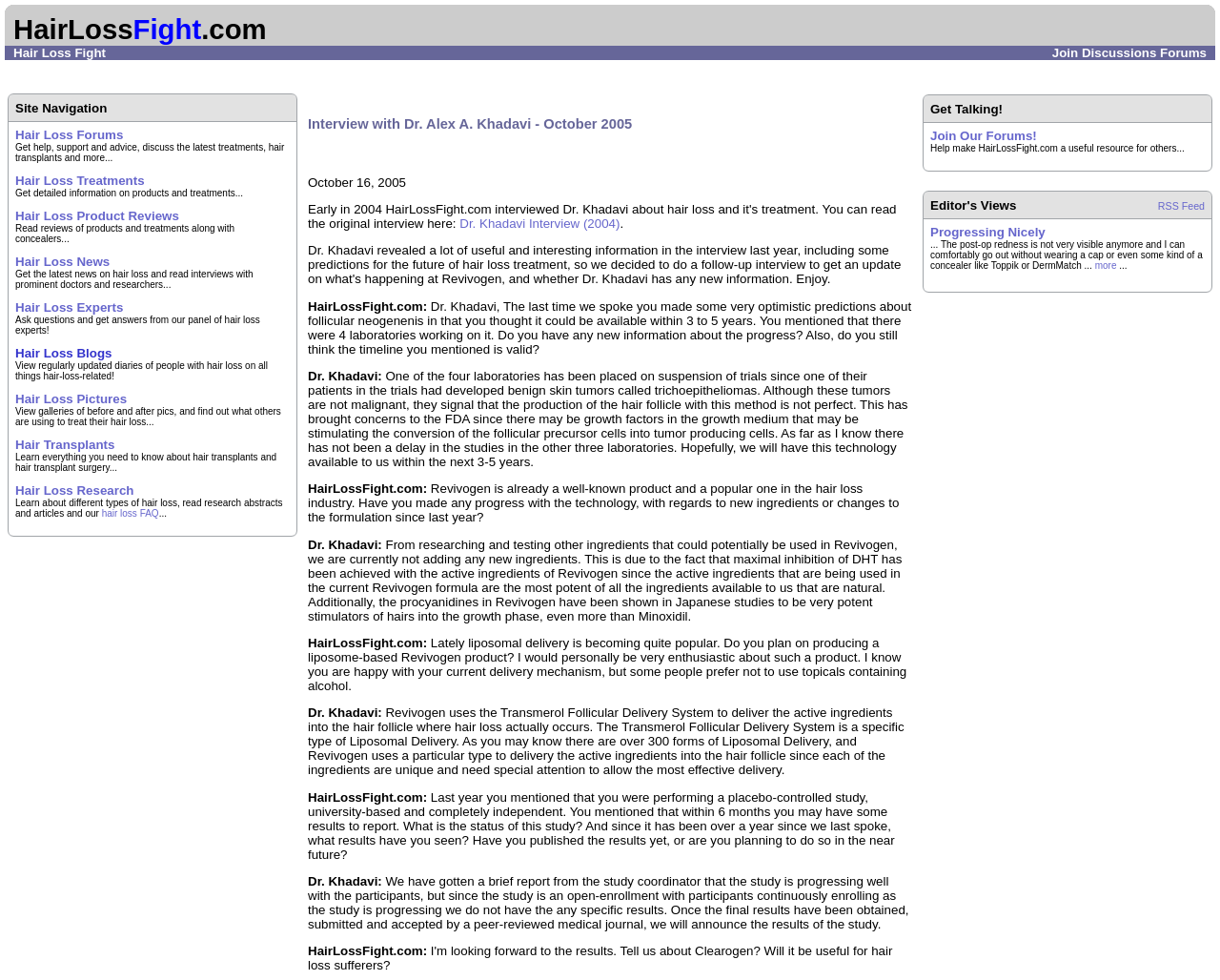What is the purpose of the 'Hair Loss Experts' section?
Look at the image and construct a detailed response to the question.

I determined the purpose of the 'Hair Loss Experts' section by reading the descriptive text associated with the link. The text 'Ask questions and get answers from our panel of hair loss experts!' indicates that the purpose of this section is to allow users to ask questions and receive answers from experts in the field of hair loss.